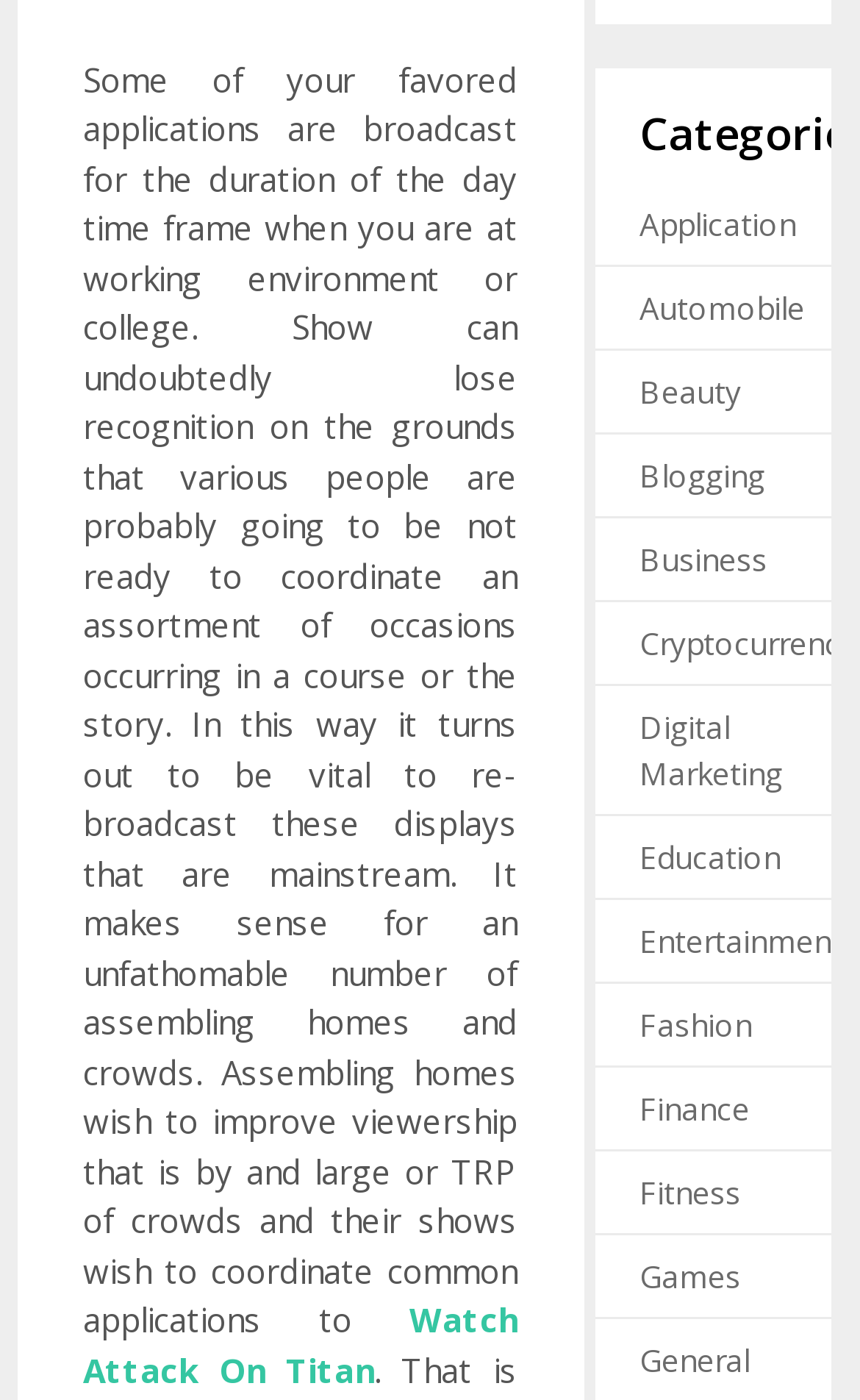Pinpoint the bounding box coordinates of the clickable element needed to complete the instruction: "Visit the 'Business' page". The coordinates should be provided as four float numbers between 0 and 1: [left, top, right, bottom].

[0.743, 0.384, 0.892, 0.414]